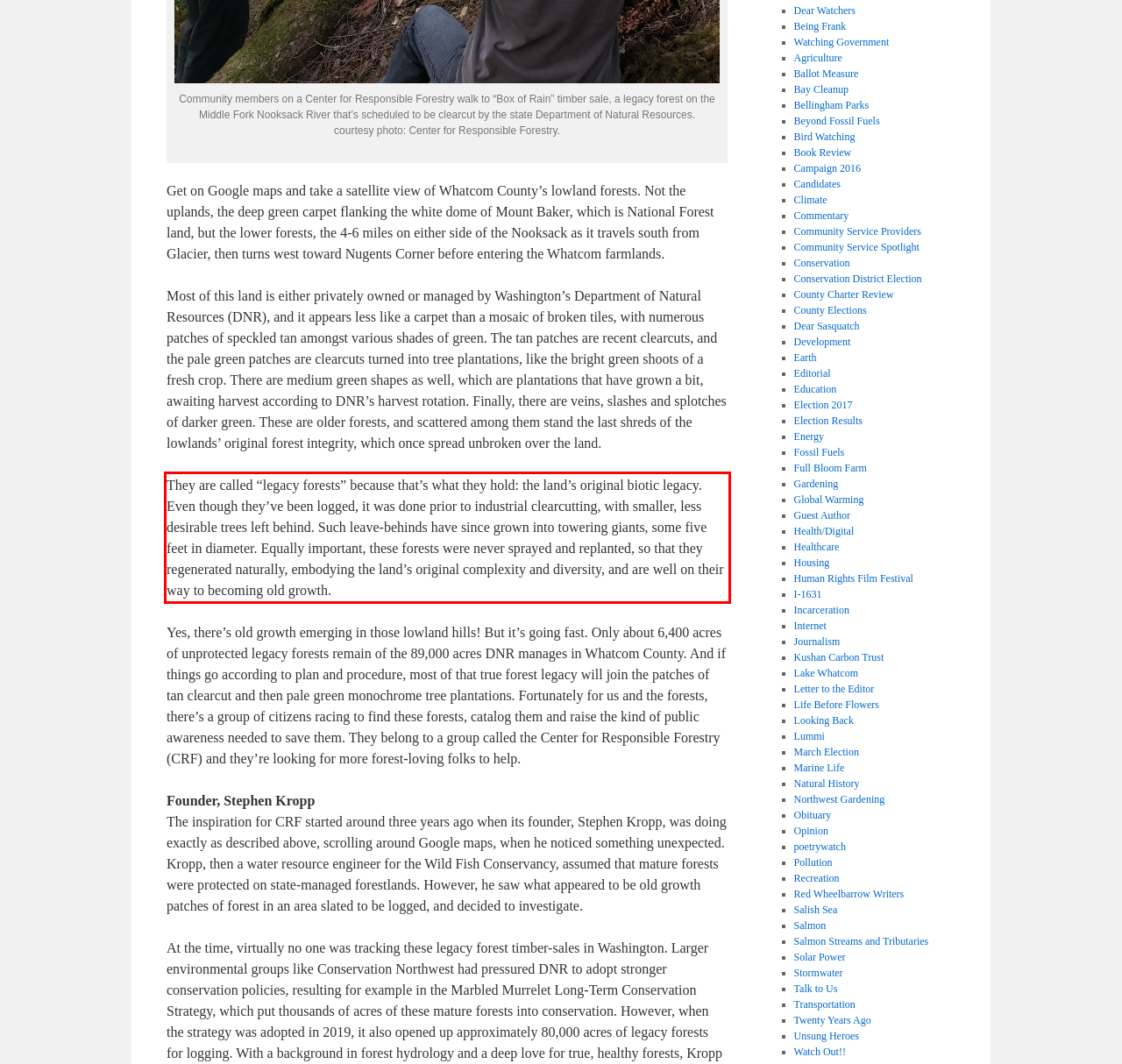Please perform OCR on the text within the red rectangle in the webpage screenshot and return the text content.

They are called “legacy forests” because that’s what they hold: the land’s original biotic legacy. Even though they’ve been logged, it was done prior to industrial clearcutting, with smaller, less desirable trees left behind. Such leave-behinds have since grown into towering giants, some five feet in diameter. Equally important, these forests were never sprayed and replanted, so that they regenerated naturally, embodying the land’s original complexity and diversity, and are well on their way to becoming old growth.